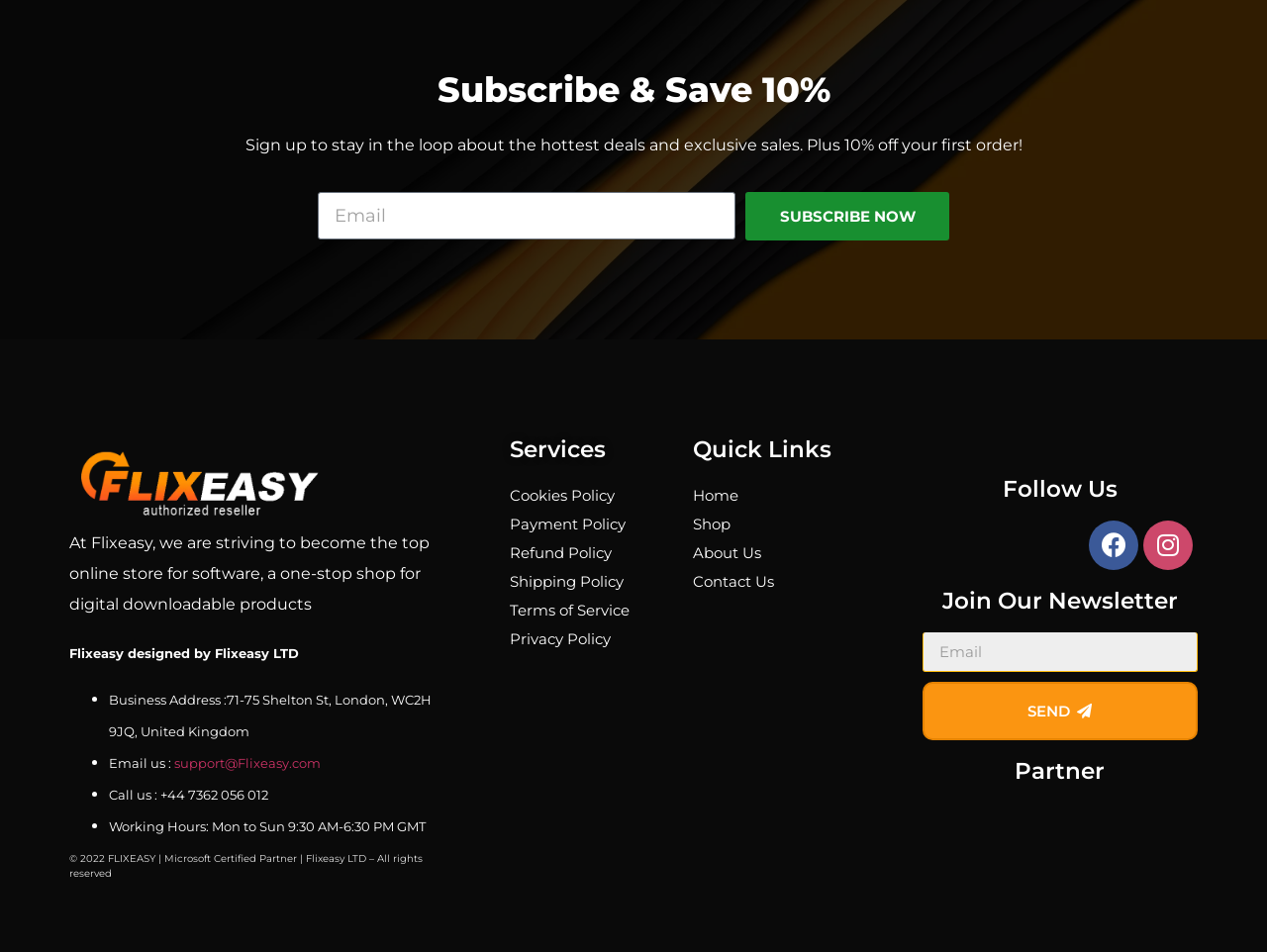What are the working hours of the company?
Give a detailed response to the question by analyzing the screenshot.

The StaticText element 'Working Hours: Mon to Sun 9:30 AM-6:30 PM GMT' provides the company's working hours.